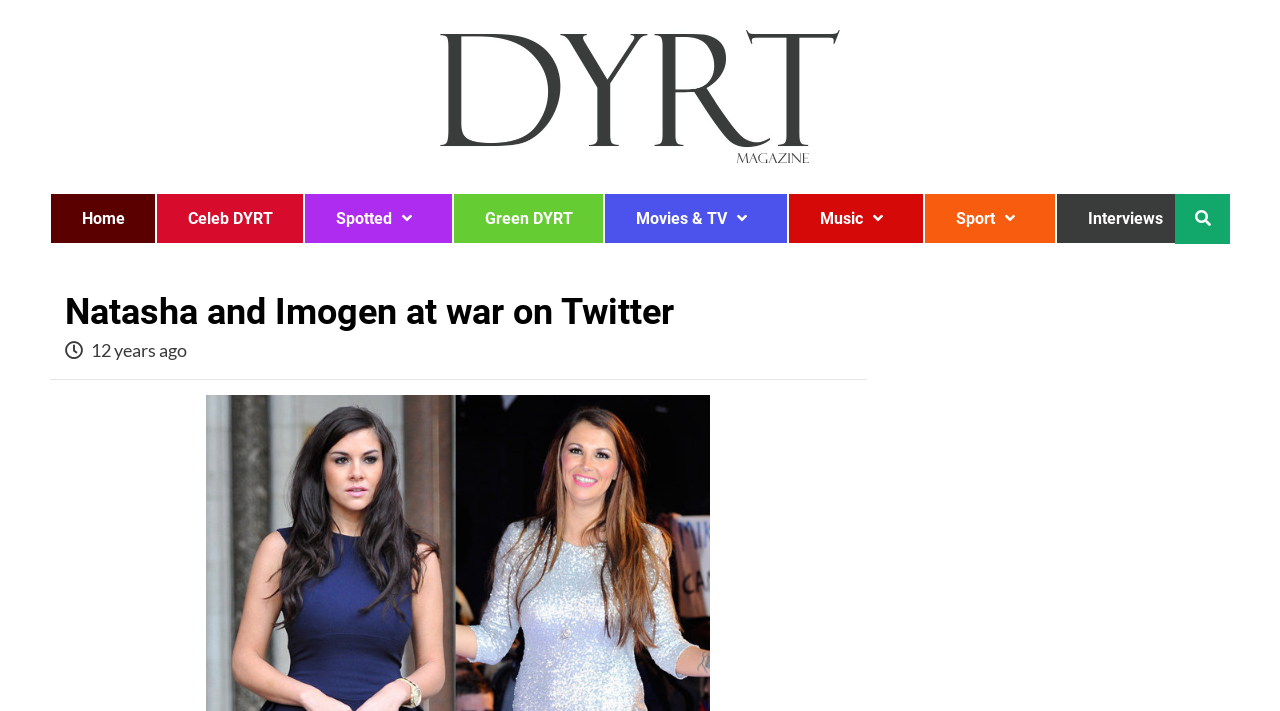Determine the bounding box coordinates of the clickable region to execute the instruction: "go to Academic Work 1967 to date". The coordinates should be four float numbers between 0 and 1, denoted as [left, top, right, bottom].

None